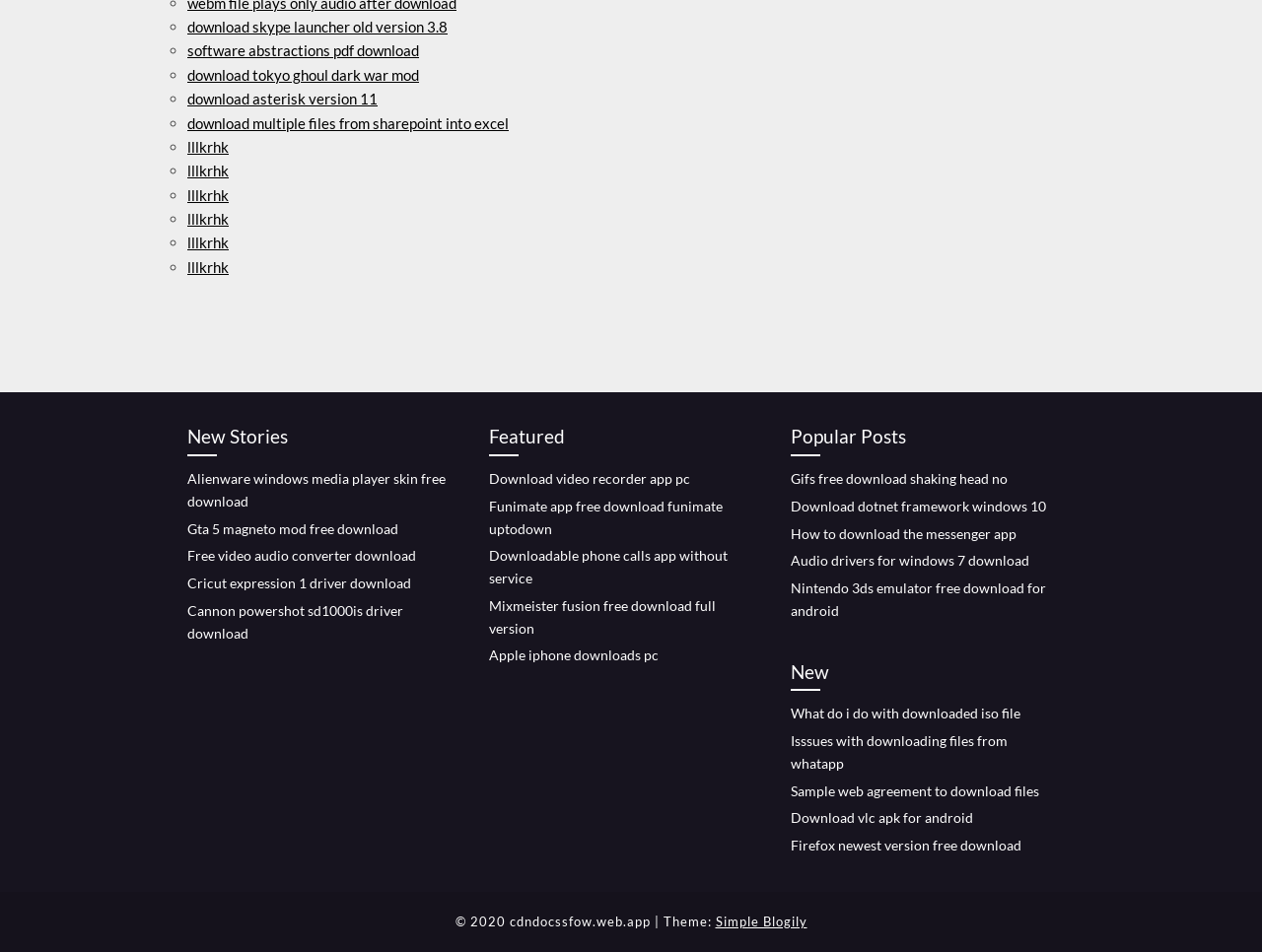Answer the question in one word or a short phrase:
What is the copyright year of the website?

2020